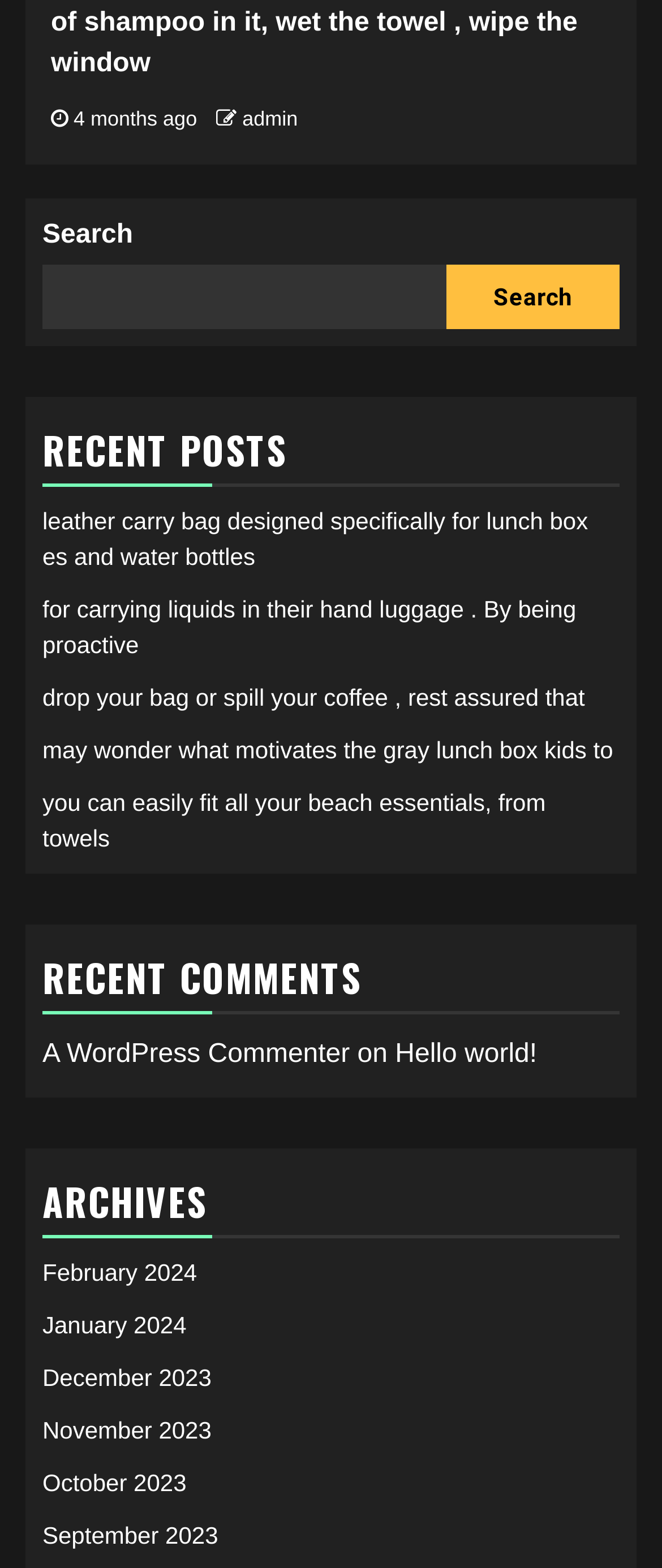What is the date of the most recent comment?
Using the image as a reference, give an elaborate response to the question.

The webpage lists recent comments, but it does not provide a specific date for the most recent comment. The comments are listed under the 'RECENT COMMENTS' section, and they include the name of the commenter and the title of the comment, but not the date.